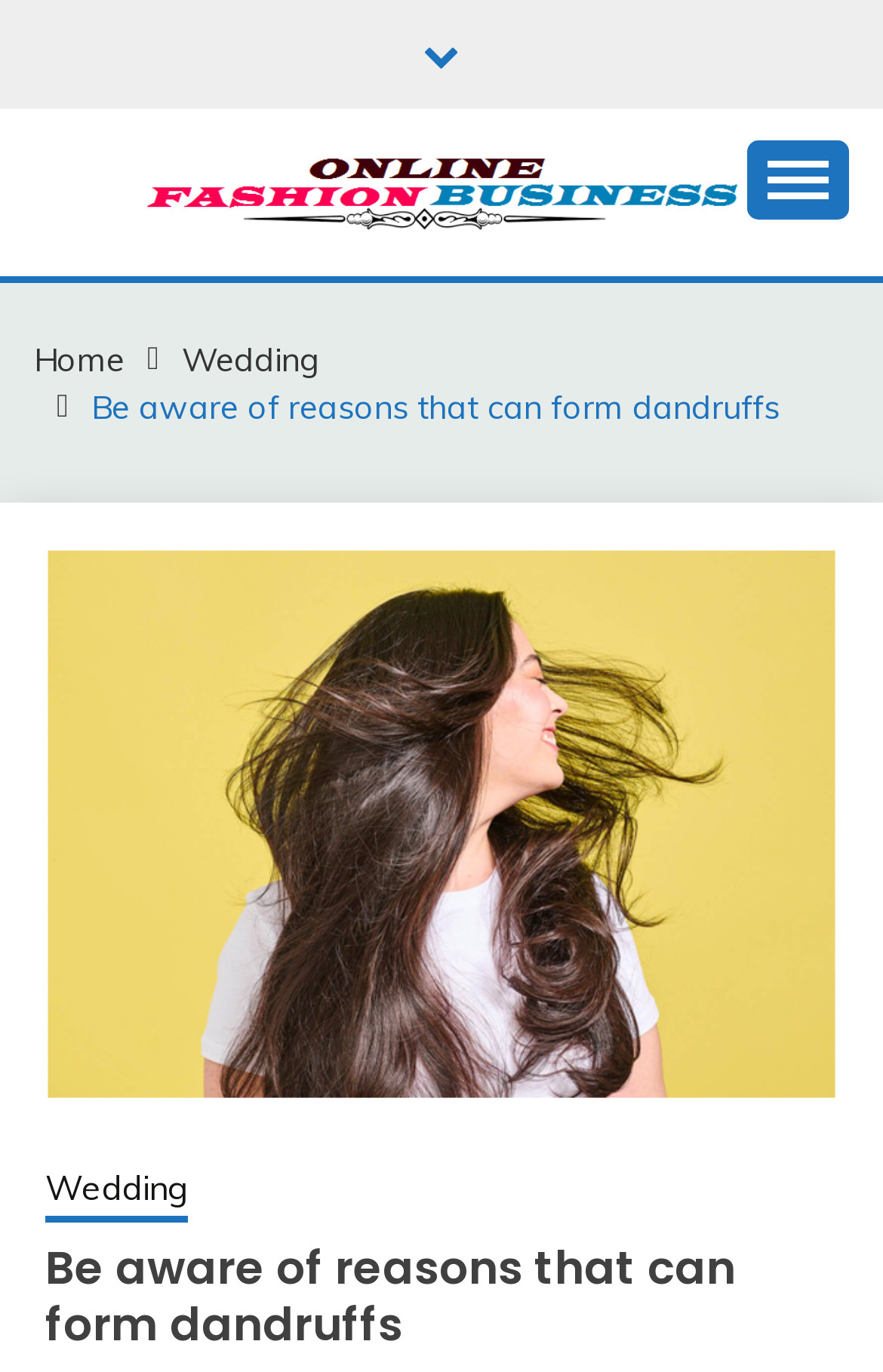Identify and provide the bounding box coordinates of the UI element described: "Skip to content". The coordinates should be formatted as [left, top, right, bottom], with each number being a float between 0 and 1.

None